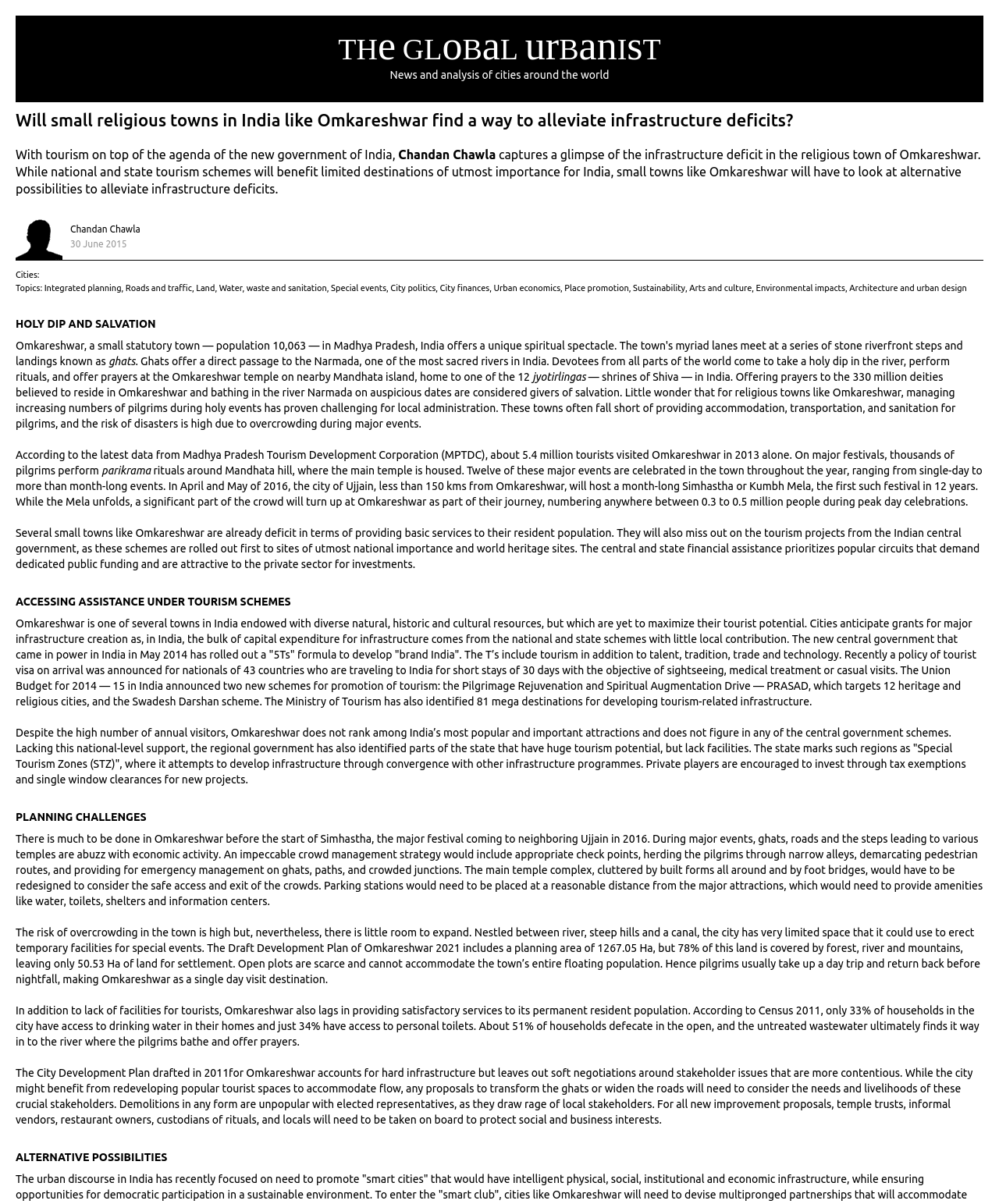Use a single word or phrase to respond to the question:
What is the topic of the article?

Infrastructure deficits in Omkareshwar